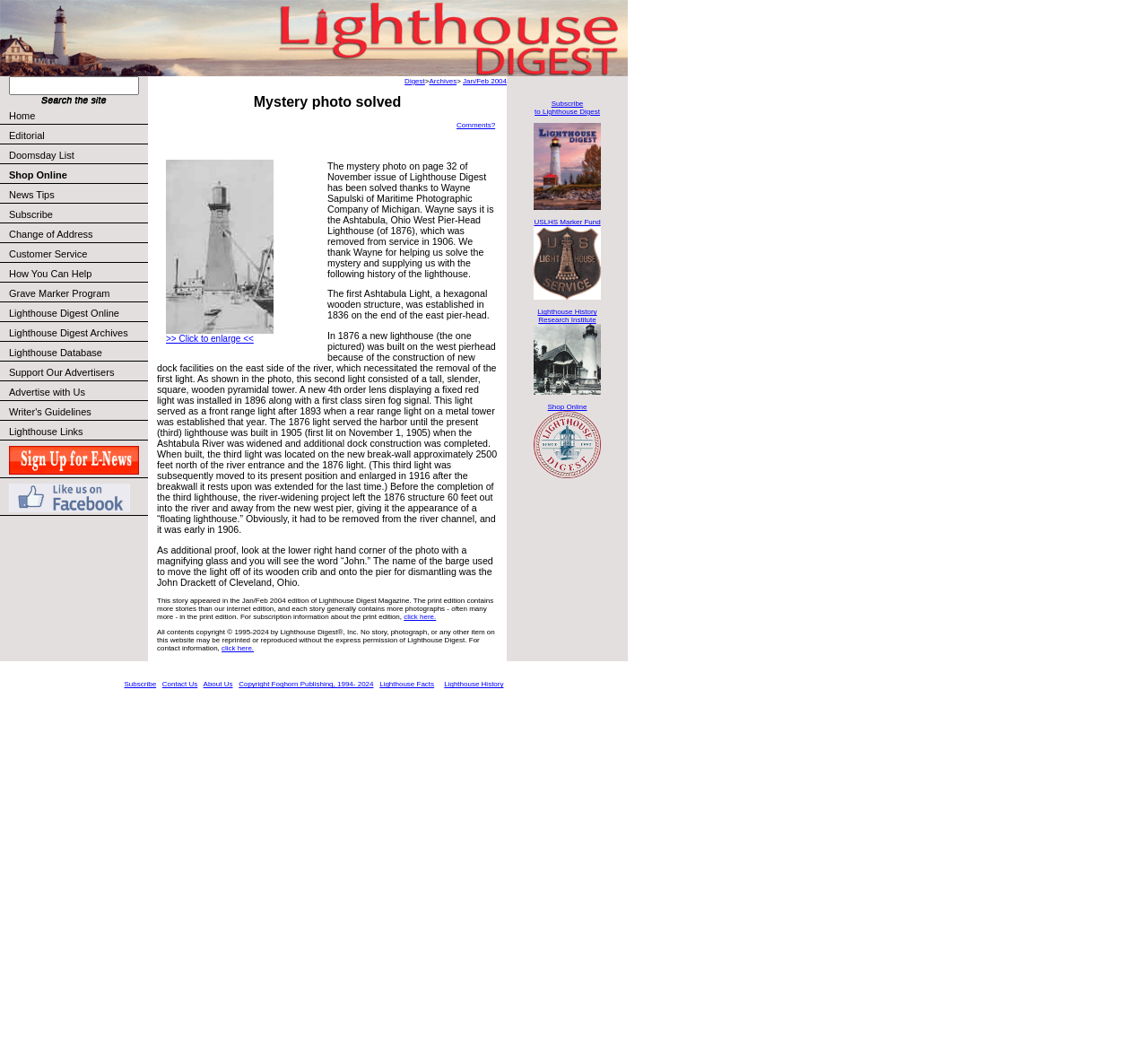Give a one-word or one-phrase response to the question:
What is the year range of the copyright notice?

1995-2024